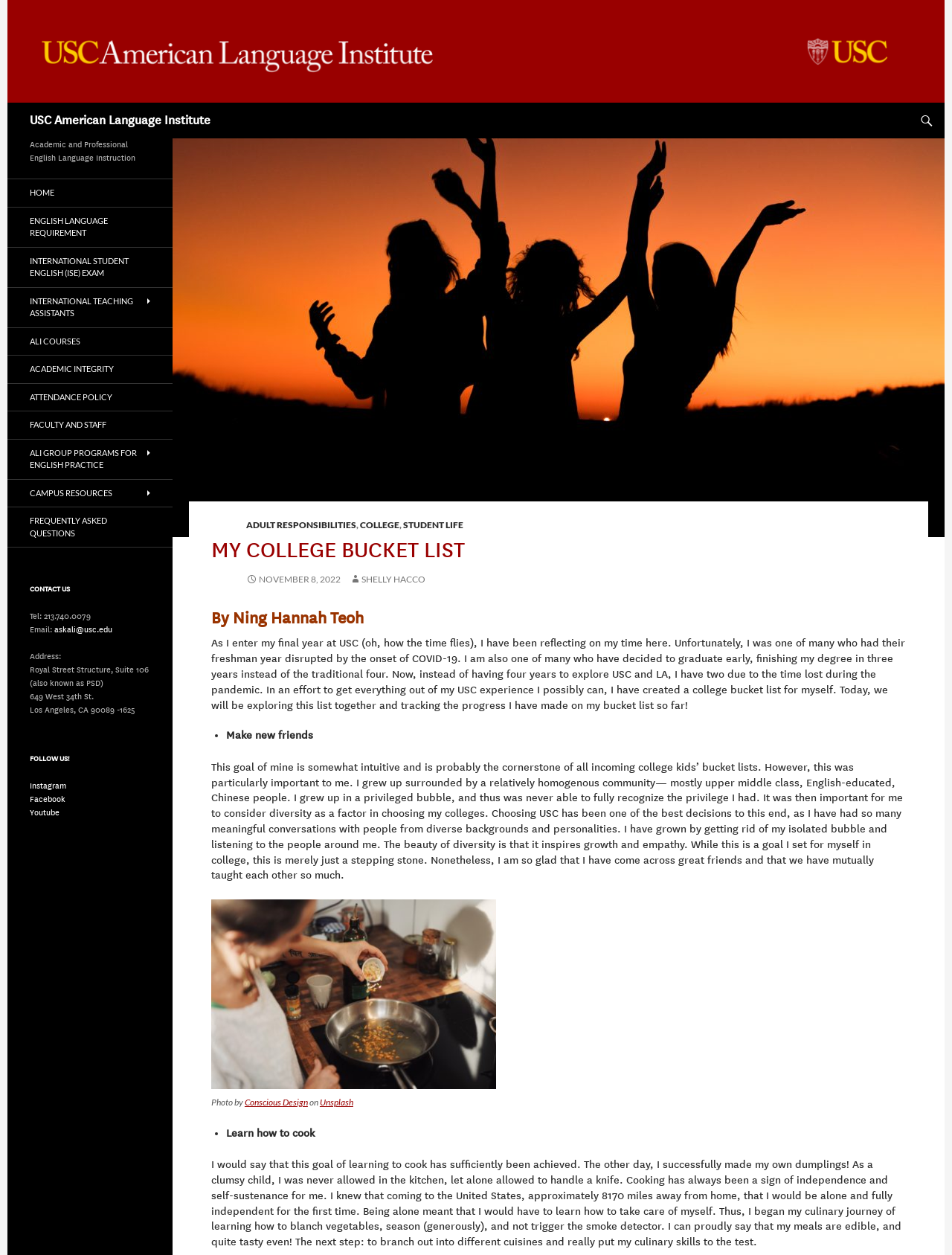Please find the bounding box for the UI component described as follows: "Faculty and Staff".

[0.008, 0.328, 0.181, 0.35]